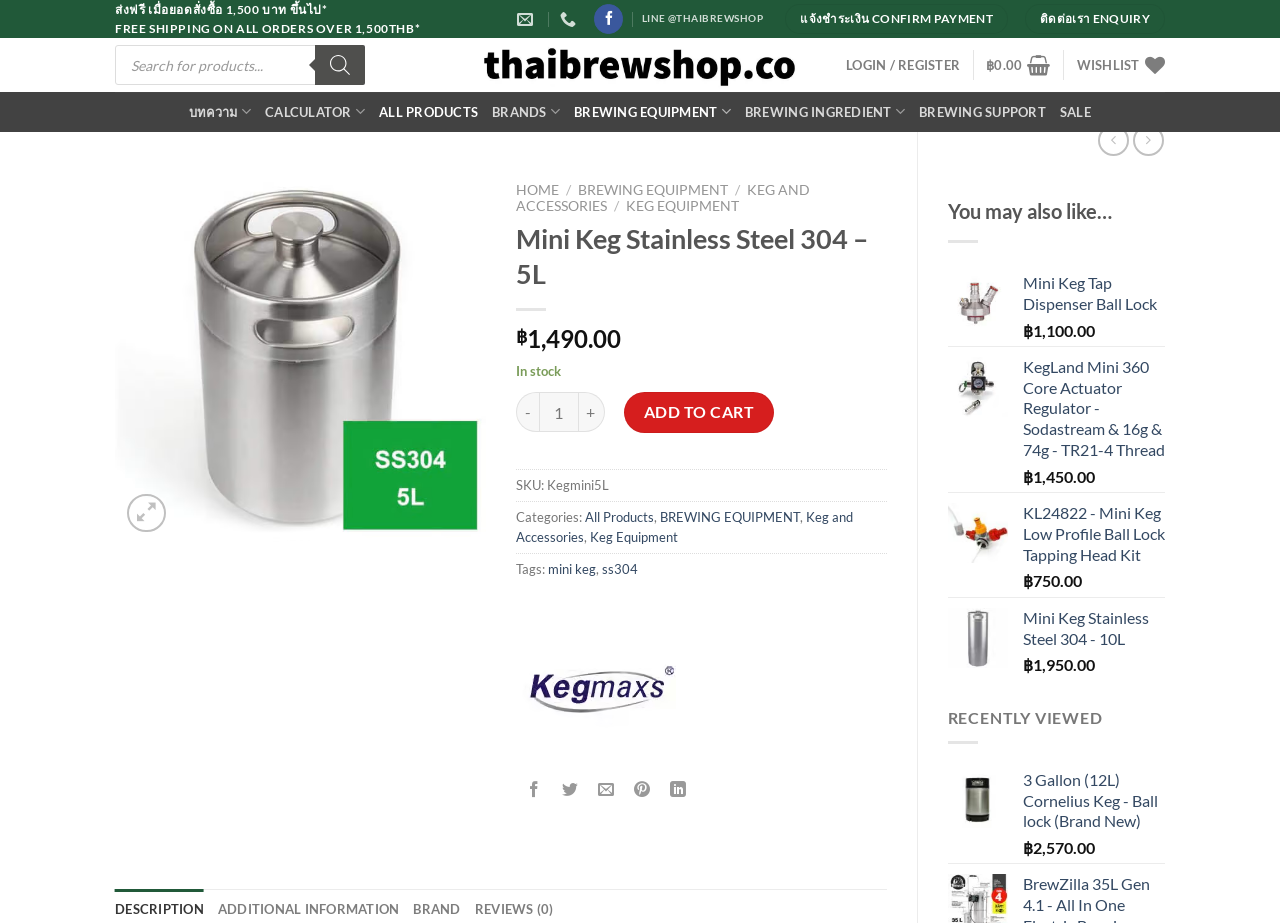What is the category of the product 'Mini Keg 5L Stainless Steel 304'?
With the help of the image, please provide a detailed response to the question.

I found the category of the product 'Mini Keg 5L Stainless Steel 304' by looking at the categories listed under the product information section, which includes 'All Products', 'BREWING EQUIPMENT', 'Keg and Accessories', and 'Keg Equipment', indicating that the product belongs to the 'BREWING EQUIPMENT' category.